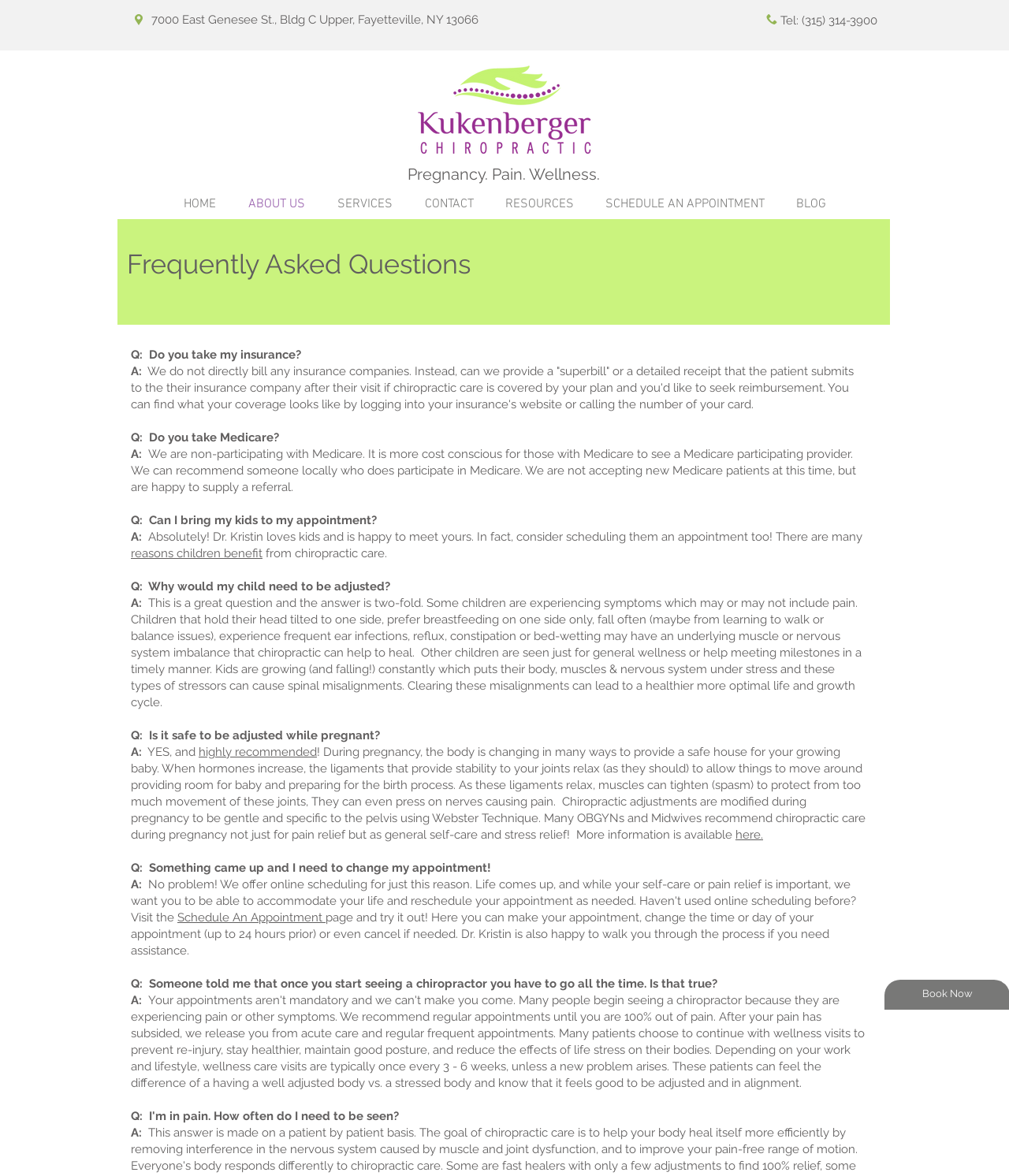Articulate a complete and detailed caption of the webpage elements.

The webpage is about Frequently Asked Questions (FAQs) at Kukenberger Chiropractic practice. At the top of the page, there is a header section with the practice's address, phone number, and a logo image. Below the header, there is a navigation menu with links to different sections of the website, including Home, About Us, Services, Contact, Resources, Schedule an Appointment, and Blog.

The main content of the page is divided into several sections, each containing a question and its corresponding answer. There are five questions in total, each with a clear and concise answer. The questions are related to insurance, Medicare, bringing kids to appointments, the need for chiropractic care for children, and the safety of chiropractic adjustments during pregnancy.

The answers are detailed and informative, providing useful information about the practice's policies and procedures. Some answers also include links to additional resources or pages on the website. The text is well-organized and easy to read, with clear headings and concise paragraphs.

Overall, the webpage is well-structured and provides valuable information to users who are looking for answers to common questions about chiropractic care and the practice's services.